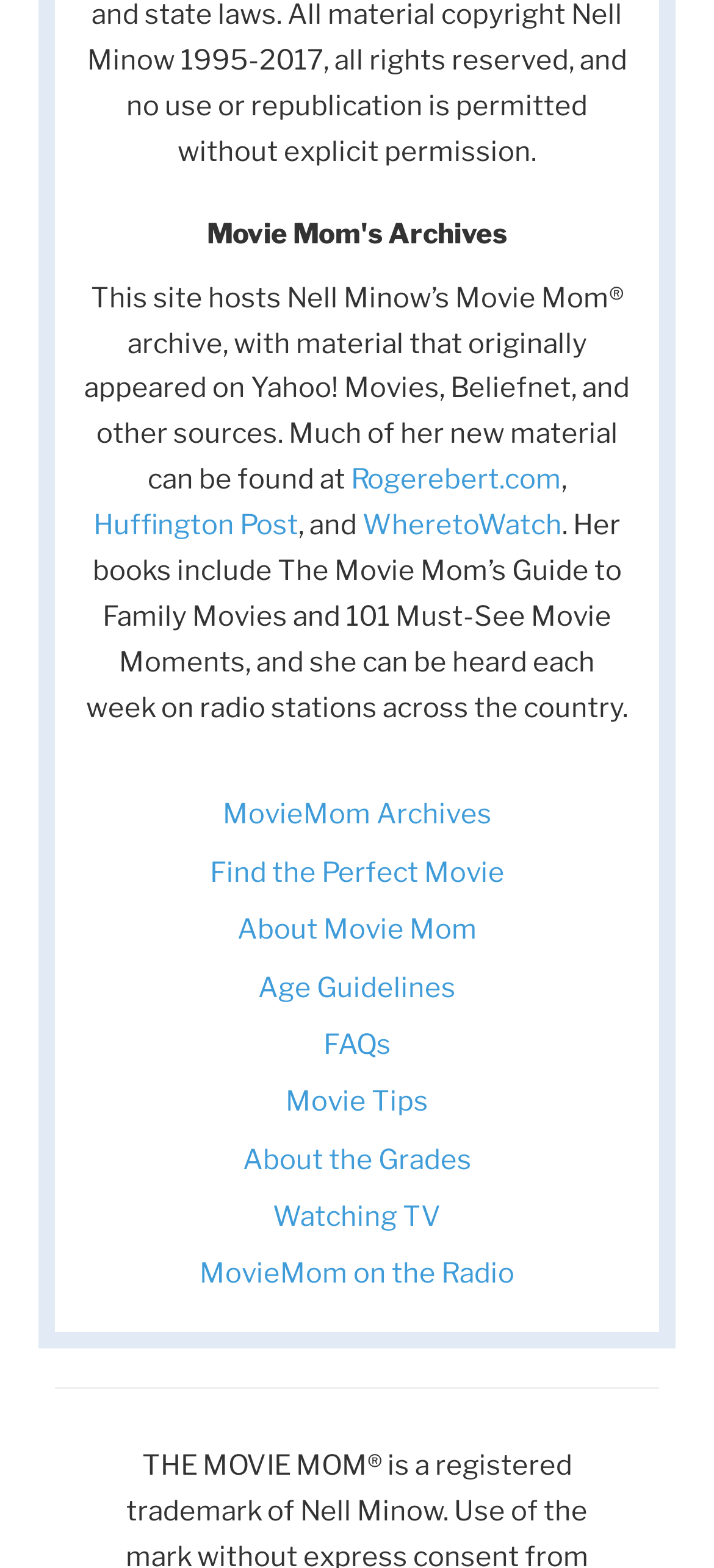Determine the coordinates of the bounding box that should be clicked to complete the instruction: "visit RogerEbert.com". The coordinates should be represented by four float numbers between 0 and 1: [left, top, right, bottom].

[0.491, 0.296, 0.786, 0.317]